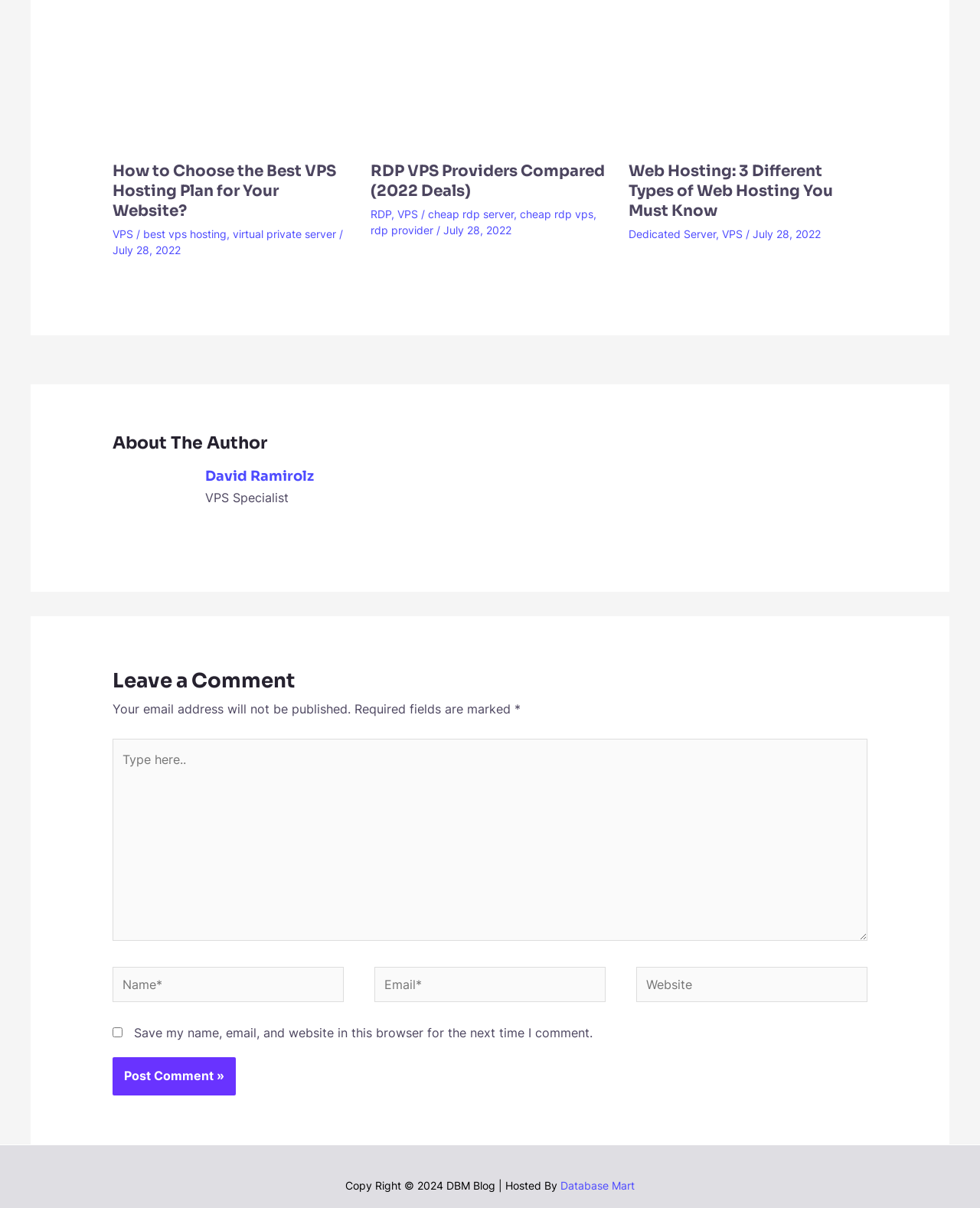What is the purpose of the text box at the bottom?
Provide a detailed and extensive answer to the question.

The text box is part of the 'Leave a Comment' section, which allows users to type and submit their comments.